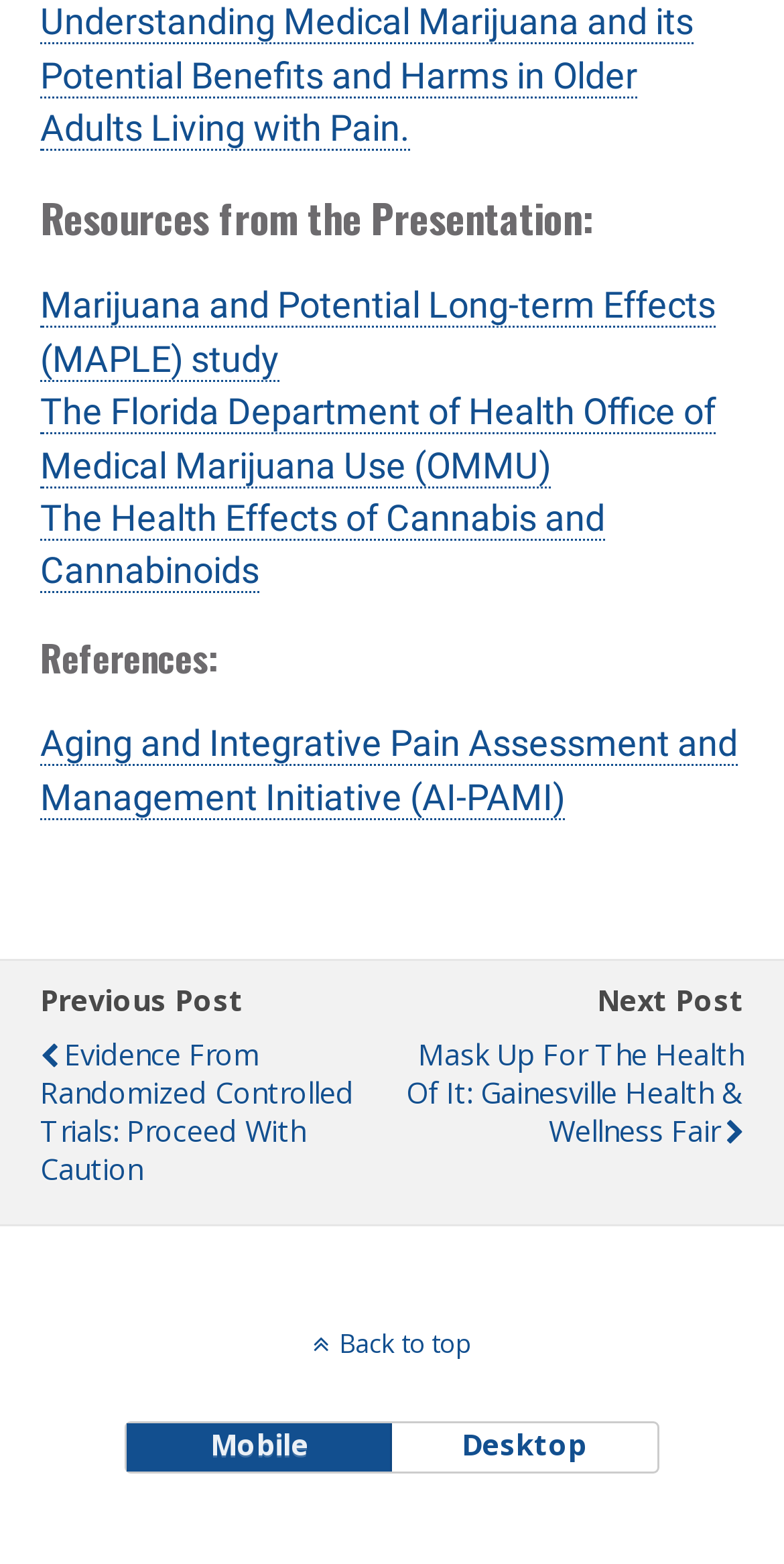Based on the image, provide a detailed response to the question:
What is the title of the previous post?

The title of the previous post is 'Evidence From Randomized Controlled Trials: Proceed With Caution' which is a link on the webpage, indicated by the OCR text 'Evidence From Randomized Controlled Trials: Proceed With Caution' and its bounding box coordinates [0.051, 0.652, 0.491, 0.77].